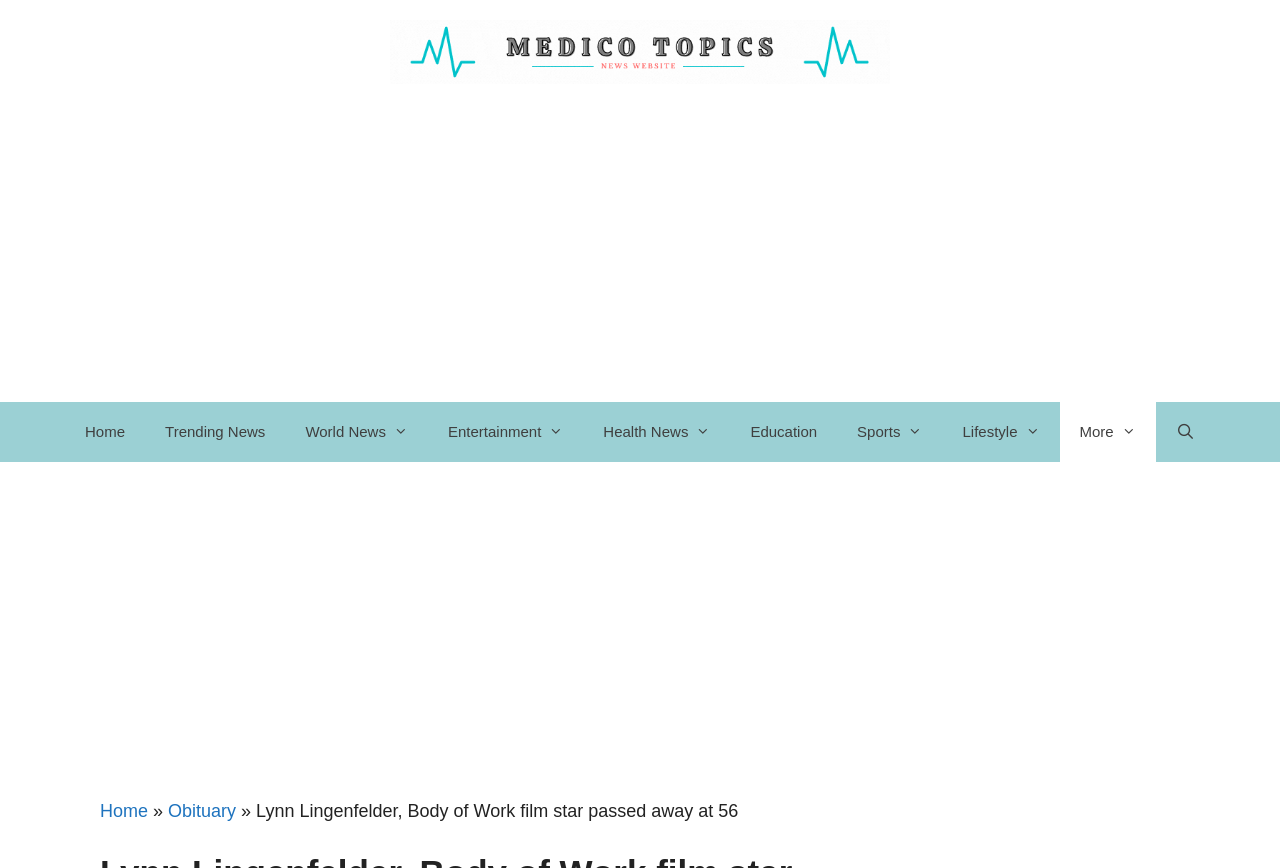Answer succinctly with a single word or phrase:
What is the name of the person who passed away?

Lynn Lingenfelder